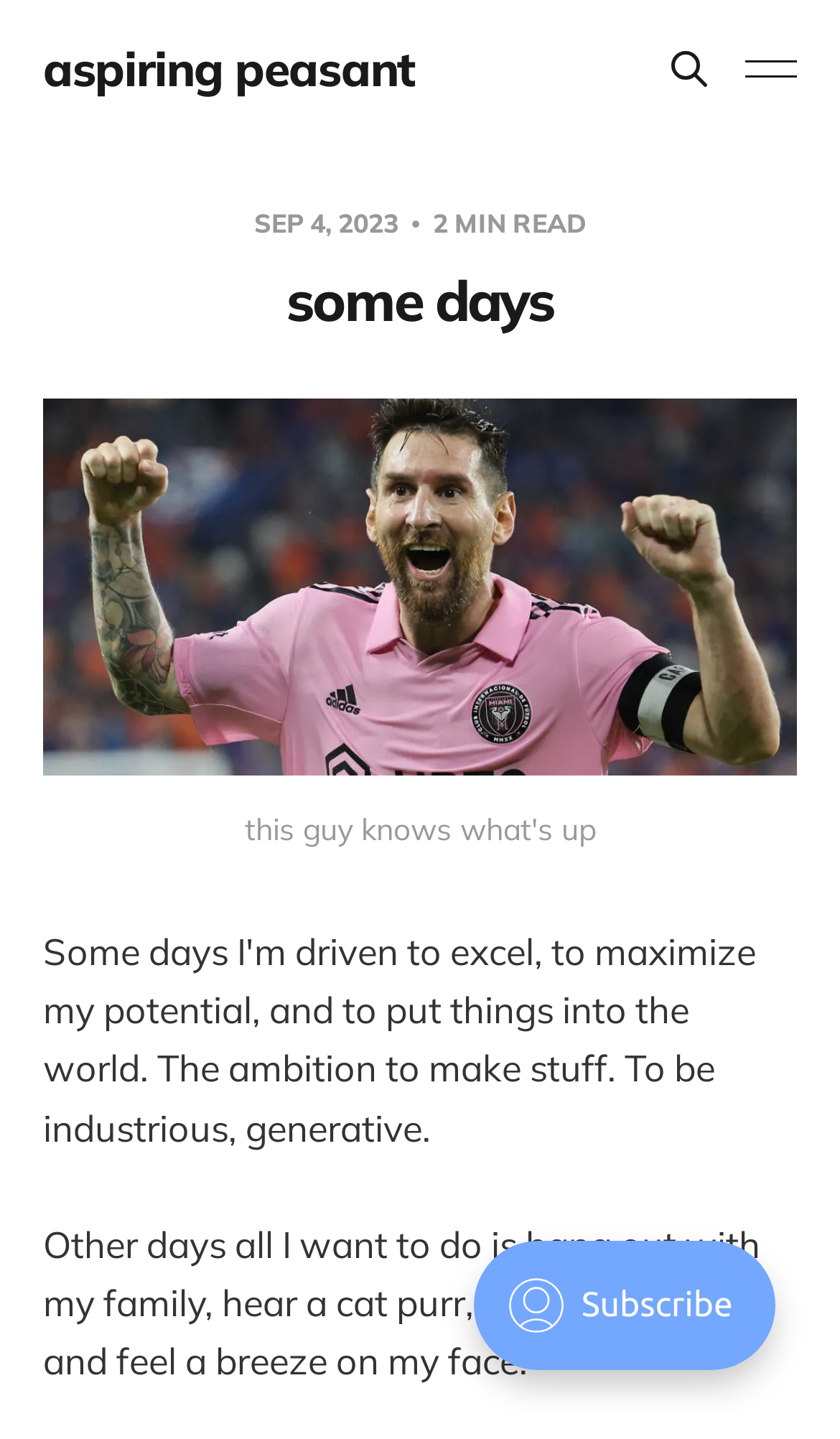What is the author doing on other days?
Use the information from the image to give a detailed answer to the question.

I found the text 'Other days all I want to do is hang out with my family, hear a cat purr, smell the pines, and feel a breeze on my face' in the static text element with bounding box coordinates [0.051, 0.849, 0.905, 0.961] which suggests that the author wants to hang out with their family on other days.